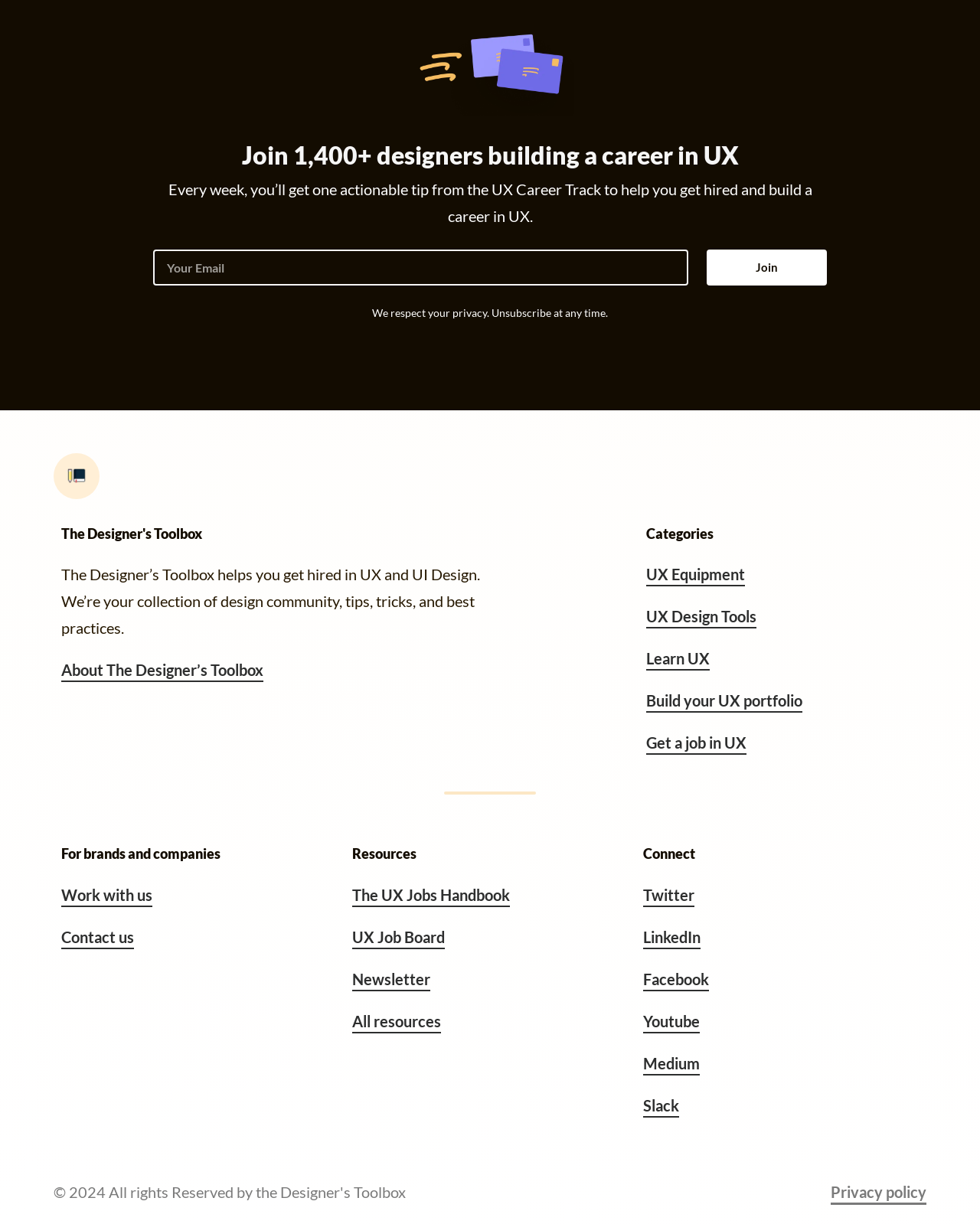What is the topic of the UX Career Track?
Refer to the screenshot and respond with a concise word or phrase.

UX